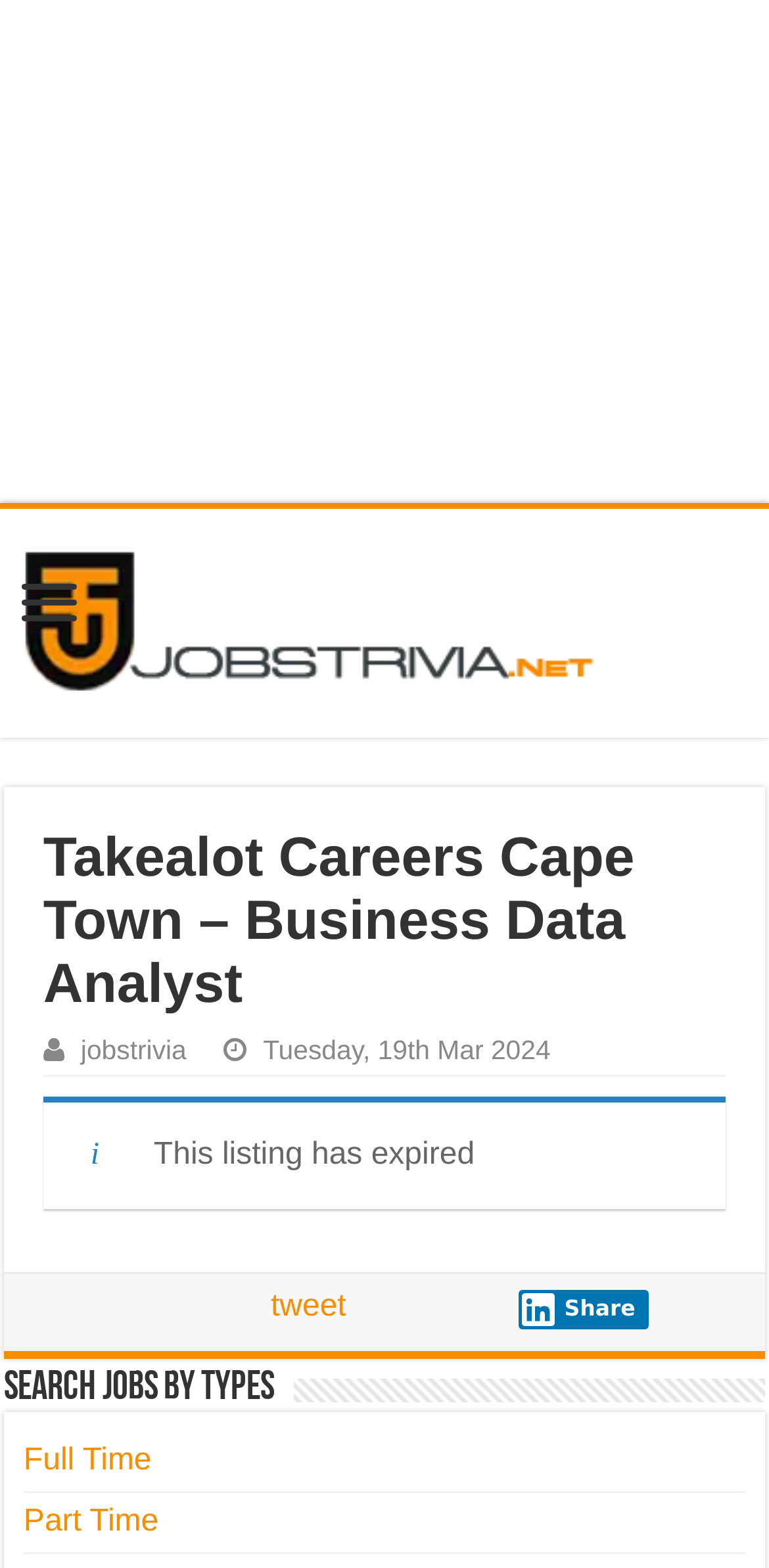Please answer the following question using a single word or phrase: 
What is the date of the job listing?

Tuesday, 19th Mar 2024